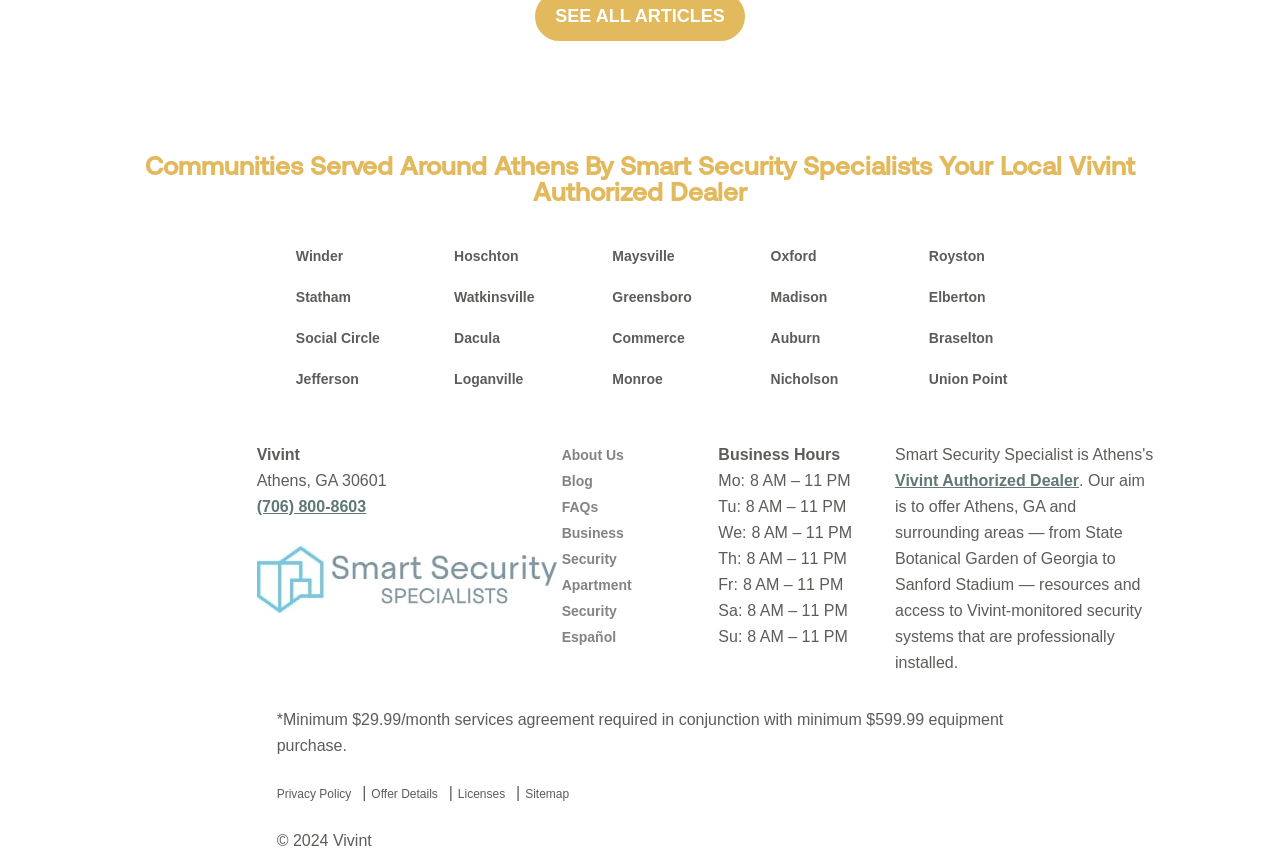From the webpage screenshot, predict the bounding box coordinates (top-left x, top-left y, bottom-right x, bottom-right y) for the UI element described here: Social Circle

[0.231, 0.386, 0.297, 0.405]